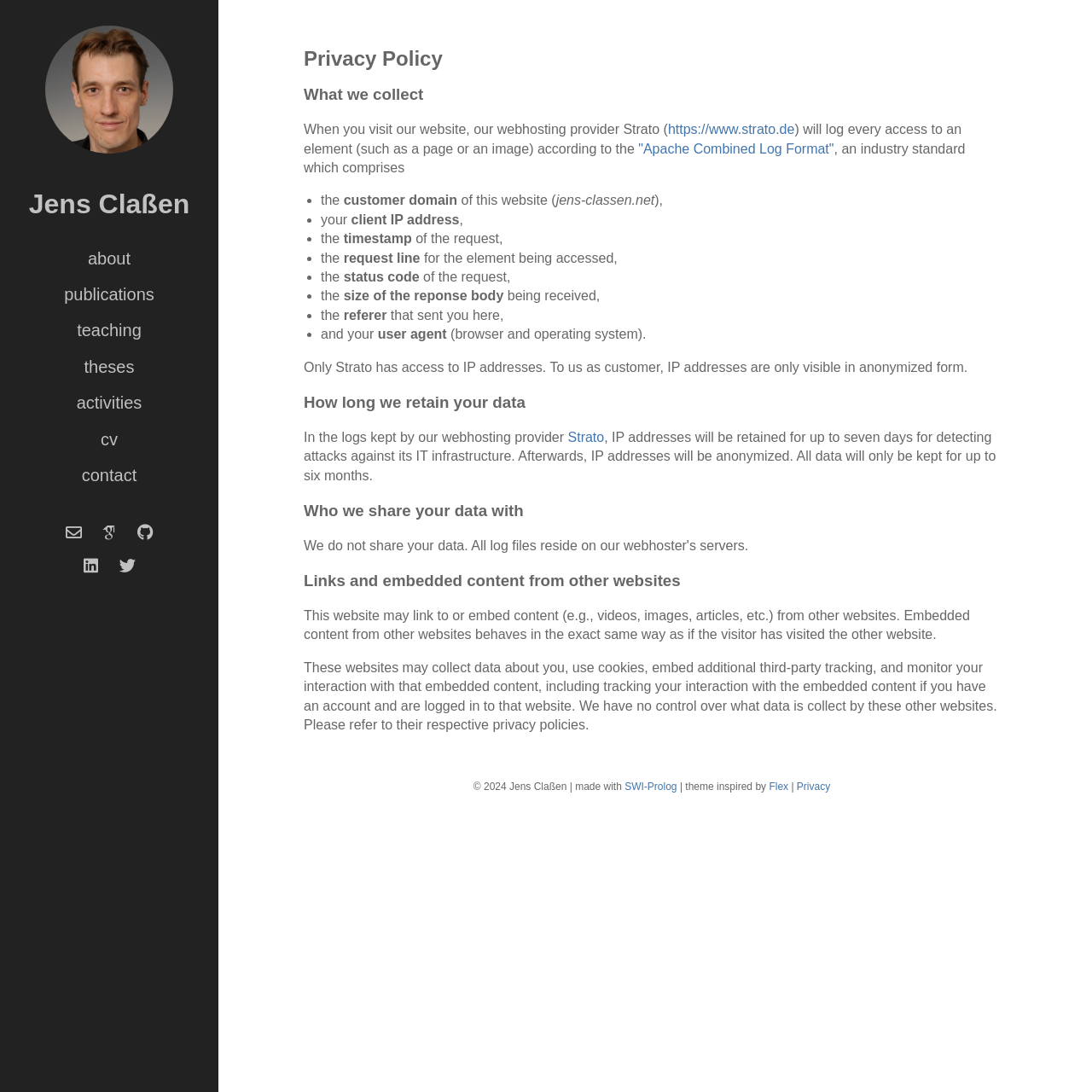Determine the bounding box coordinates of the clickable element to complete this instruction: "view the privacy policy". Provide the coordinates in the format of four float numbers between 0 and 1, [left, top, right, bottom].

[0.278, 0.045, 0.916, 0.063]